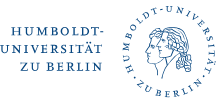What is the font style of the university's name?
Refer to the image and offer an in-depth and detailed answer to the question.

The university's name, 'HUMBOLDT-UNIVERSITÄT ZU BERLIN', is displayed in a refined serif font, exuding an academic and professional tone.